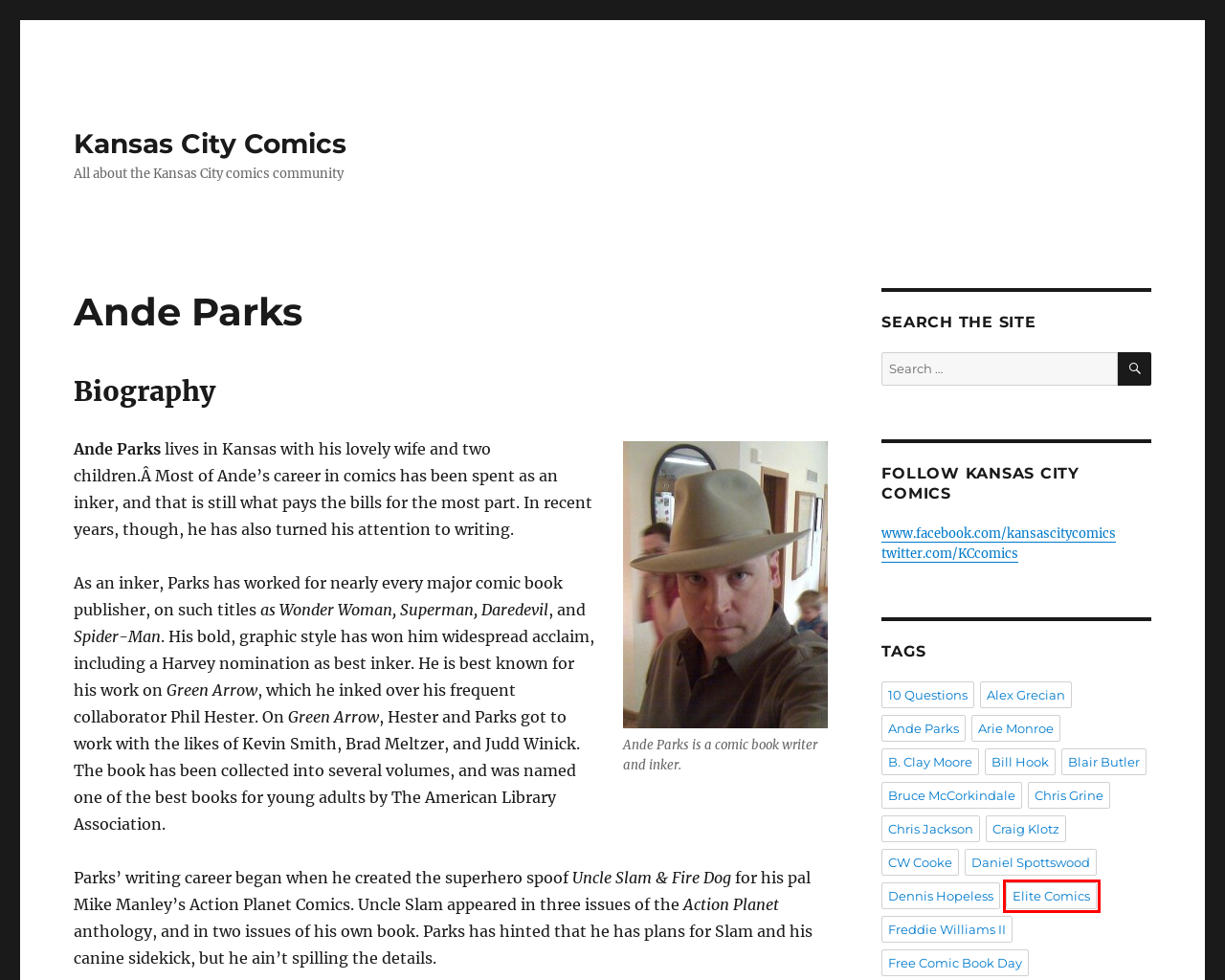You are provided with a screenshot of a webpage that has a red bounding box highlighting a UI element. Choose the most accurate webpage description that matches the new webpage after clicking the highlighted element. Here are your choices:
A. B. Clay Moore – Kansas City Comics
B. Freddie Williams II – Kansas City Comics
C. Bill Hook – Kansas City Comics
D. CW Cooke – Kansas City Comics
E. Kansas City Comics – All about the Kansas City comics community
F. Alex Grecian – Kansas City Comics
G. Elite Comics – Kansas City Comics
H. Bruce McCorkindale – Kansas City Comics

G